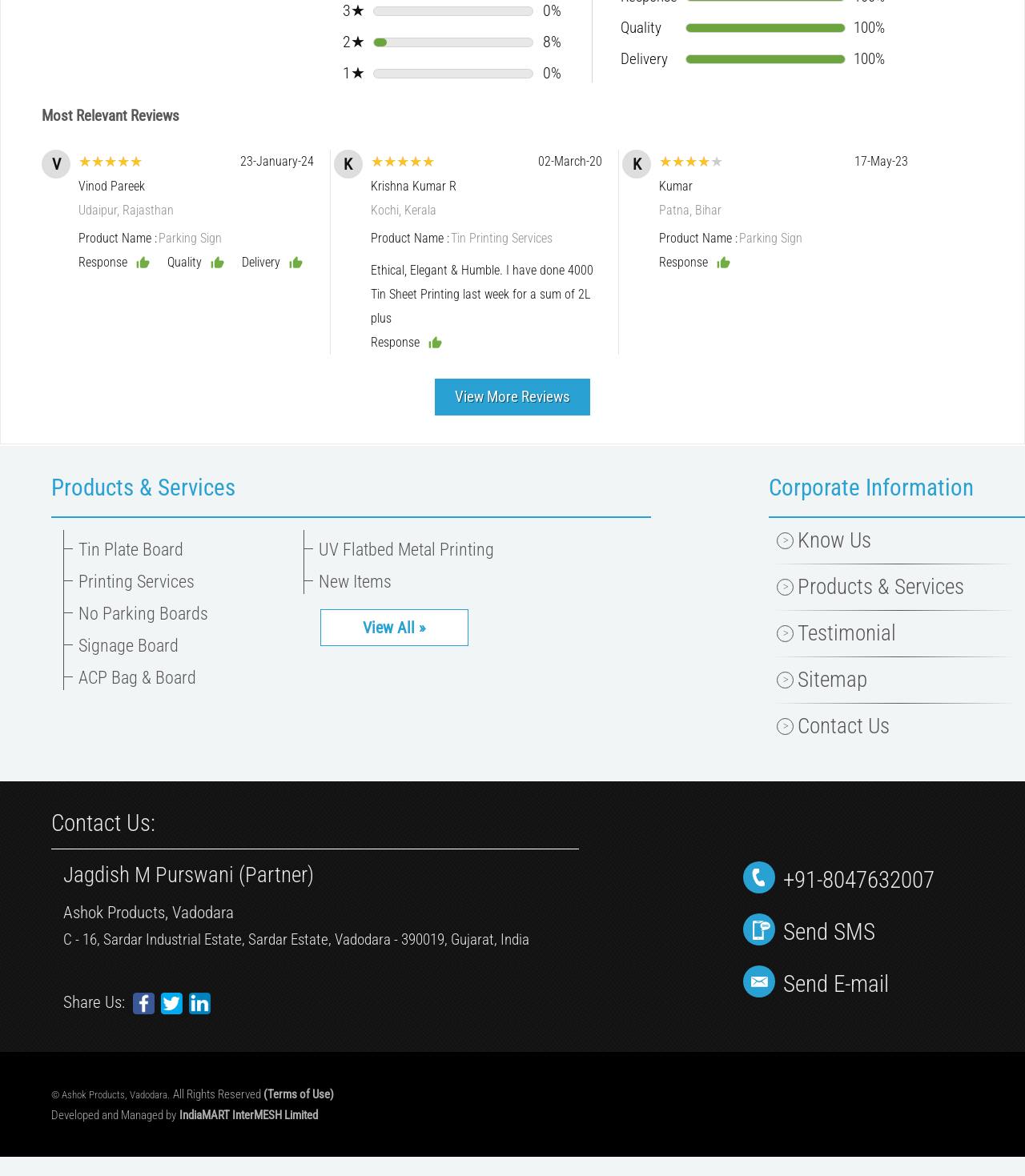Observe the image and answer the following question in detail: How can you contact the company?

I looked at the contact information section and found that the company provides a phone number, an option to send SMS, and an email address to get in touch with them.